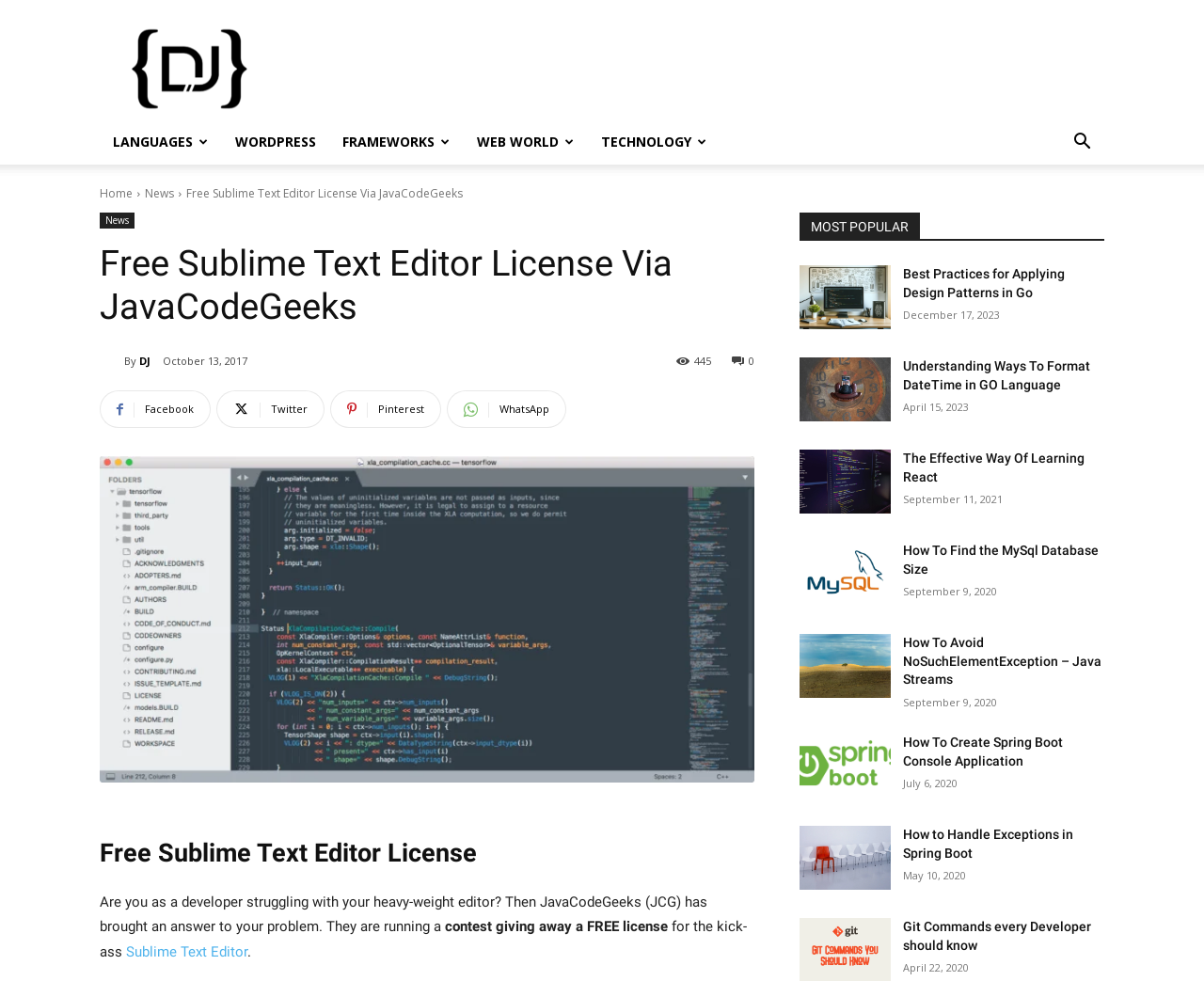Please identify the bounding box coordinates of the element that needs to be clicked to execute the following command: "Visit the MyFinance homepage". Provide the bounding box using four float numbers between 0 and 1, formatted as [left, top, right, bottom].

None